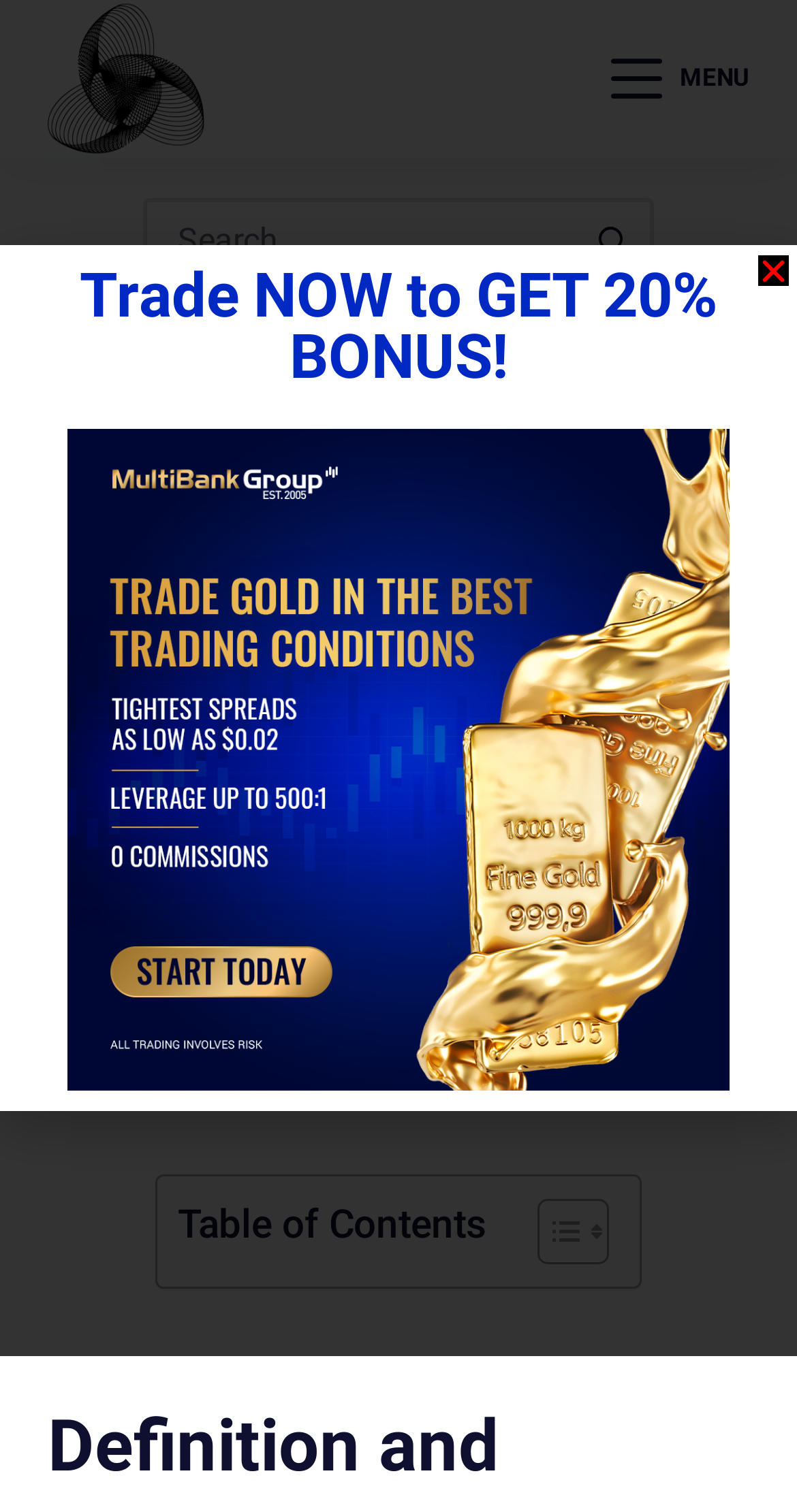Please determine the bounding box coordinates of the section I need to click to accomplish this instruction: "Toggle the Table of Content".

[0.636, 0.791, 0.751, 0.837]